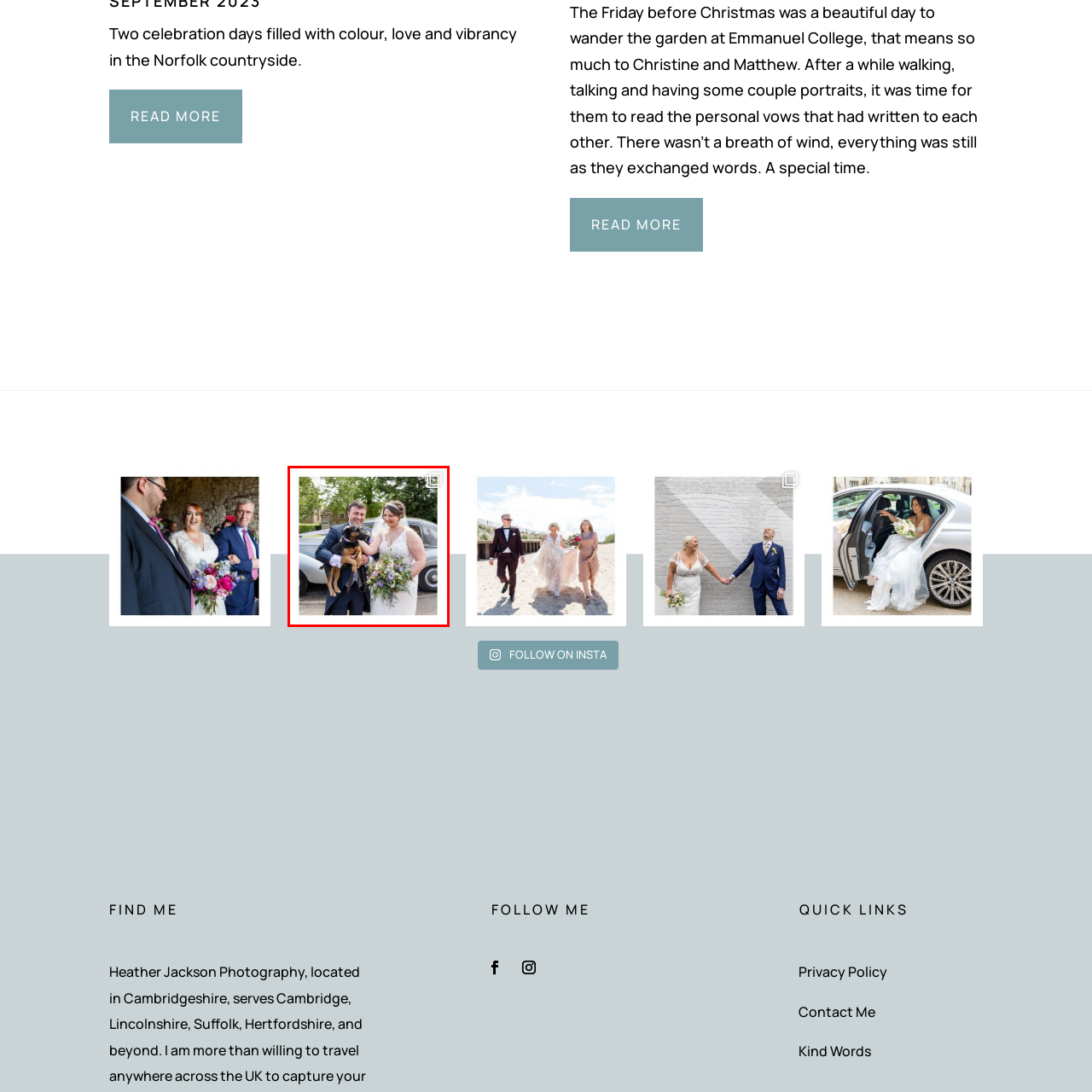Observe the image within the red bounding box carefully and provide an extensive answer to the following question using the visual cues: What is parked behind the couple?

Behind the couple, a classic car is parked, hinting at their elegant celebration and adding to the overall sense of luxury and sophistication of the wedding.